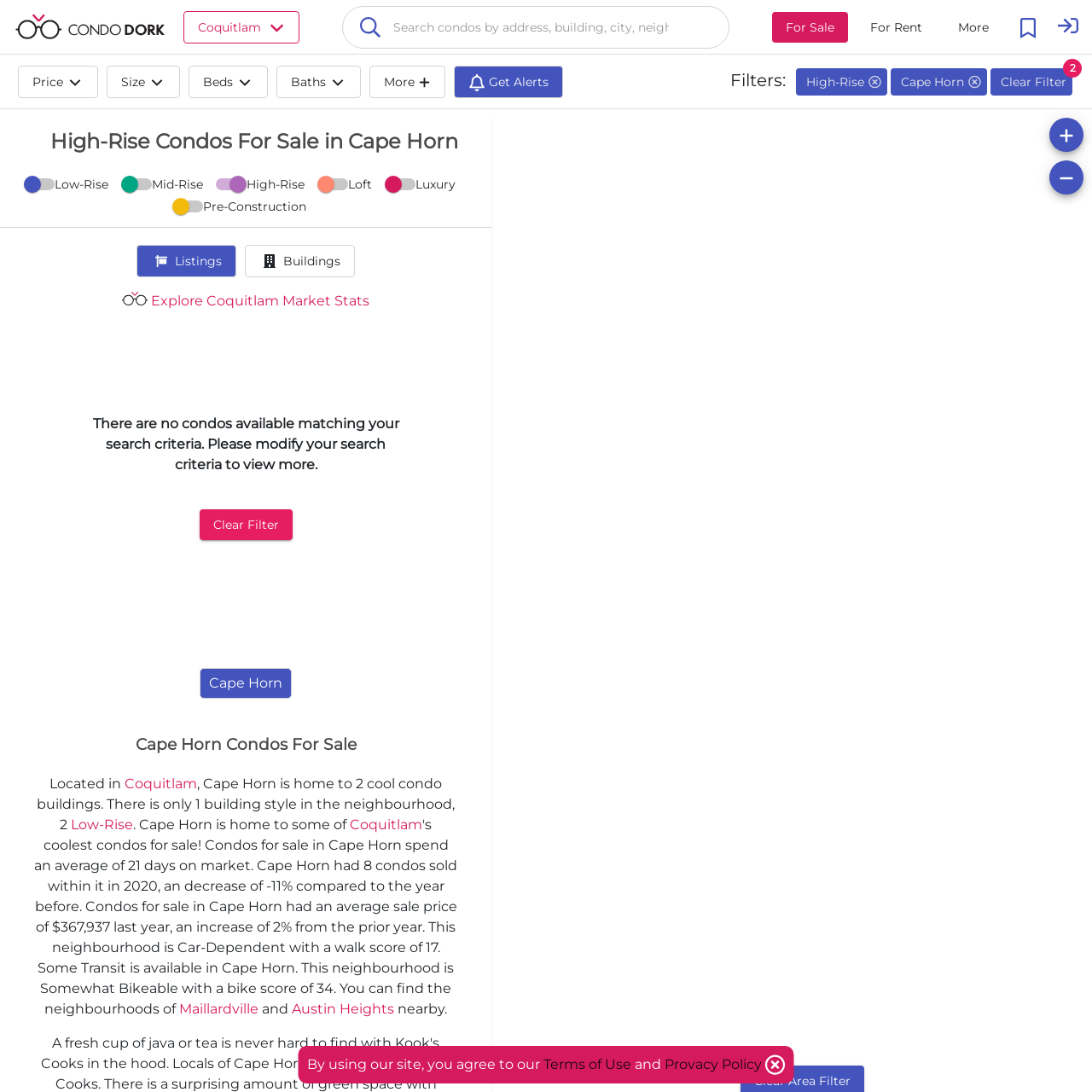Identify the bounding box coordinates of the section to be clicked to complete the task described by the following instruction: "View Cape Horn condos market stats". The coordinates should be four float numbers between 0 and 1, formatted as [left, top, right, bottom].

[0.135, 0.268, 0.338, 0.283]